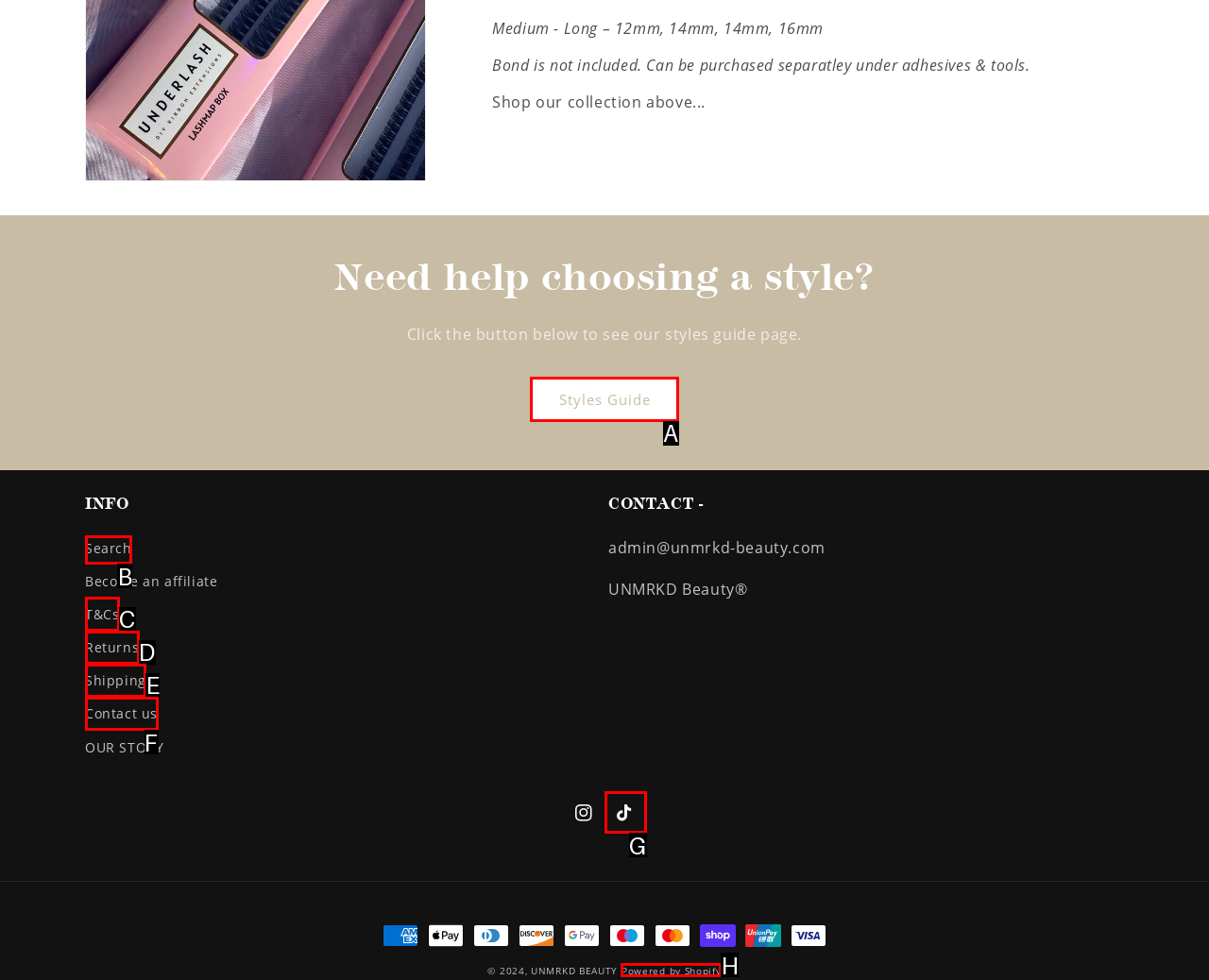Identify the HTML element to click to fulfill this task: Click the 'Styles Guide' link
Answer with the letter from the given choices.

A